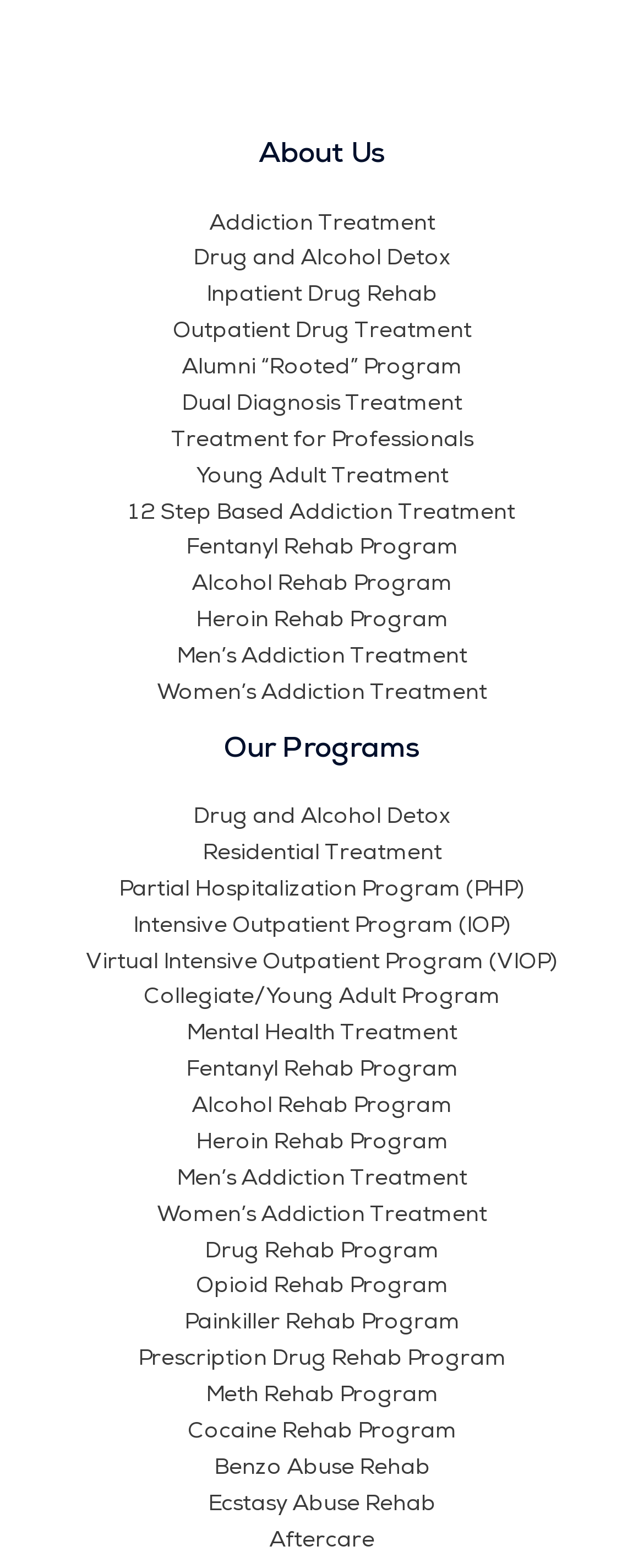Identify the bounding box coordinates for the region to click in order to carry out this instruction: "View 'Our Programs'". Provide the coordinates using four float numbers between 0 and 1, formatted as [left, top, right, bottom].

[0.077, 0.464, 0.923, 0.492]